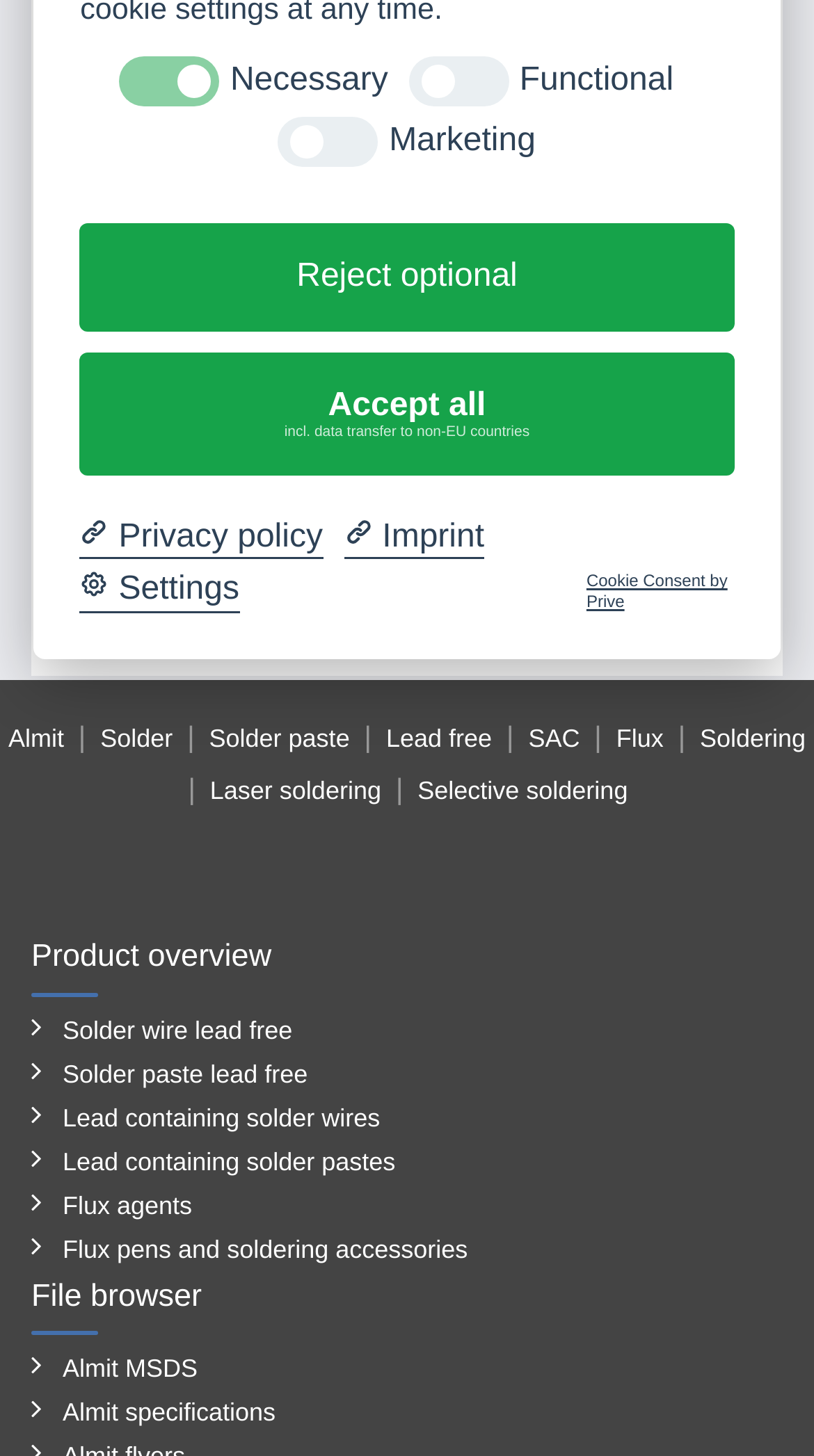Locate the bounding box of the UI element defined by this description: "Soldering tip-protecting alloy". The coordinates should be given as four float numbers between 0 and 1, formatted as [left, top, right, bottom].

[0.205, 0.001, 1.0, 0.088]